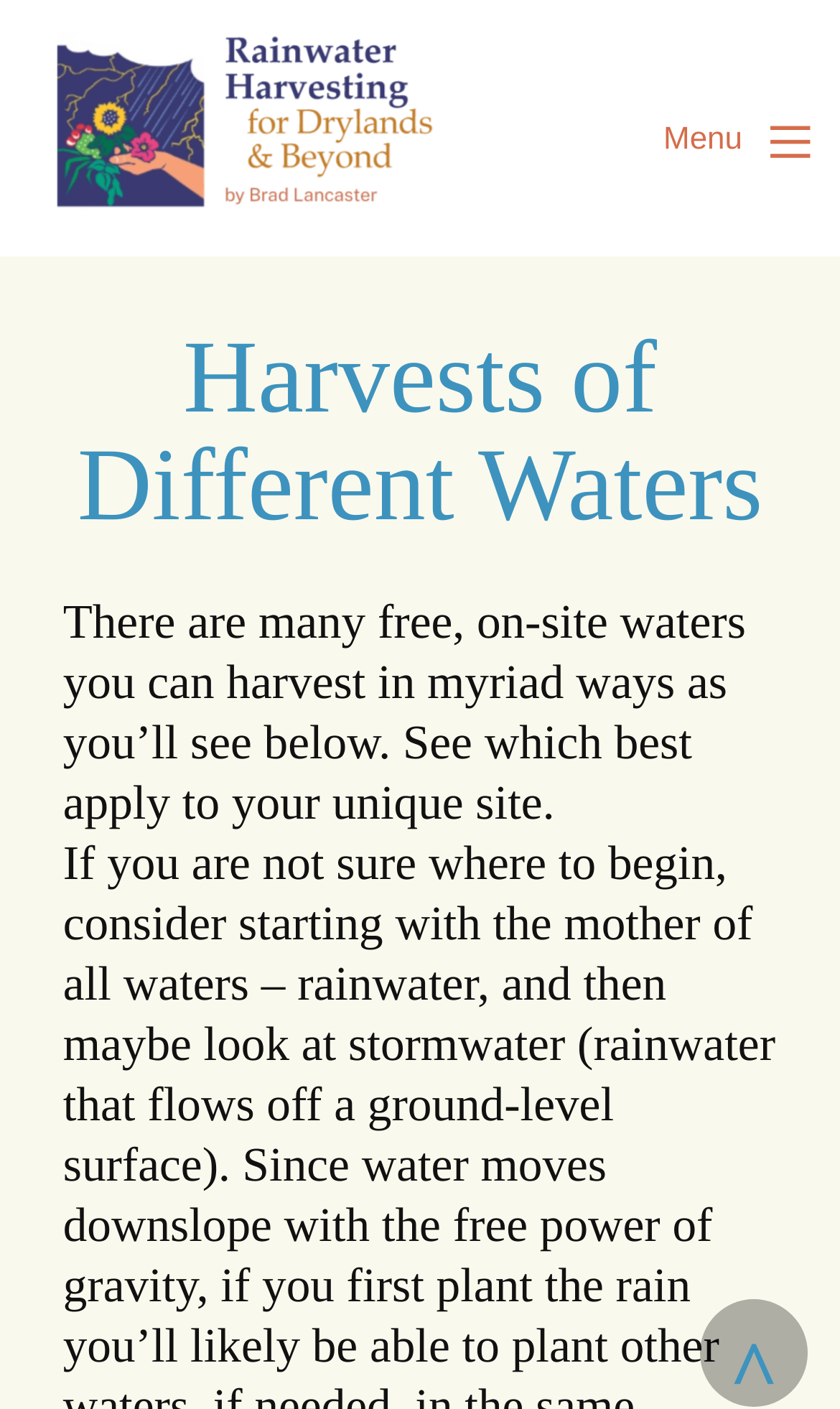Answer briefly with one word or phrase:
How many images are on the page?

2